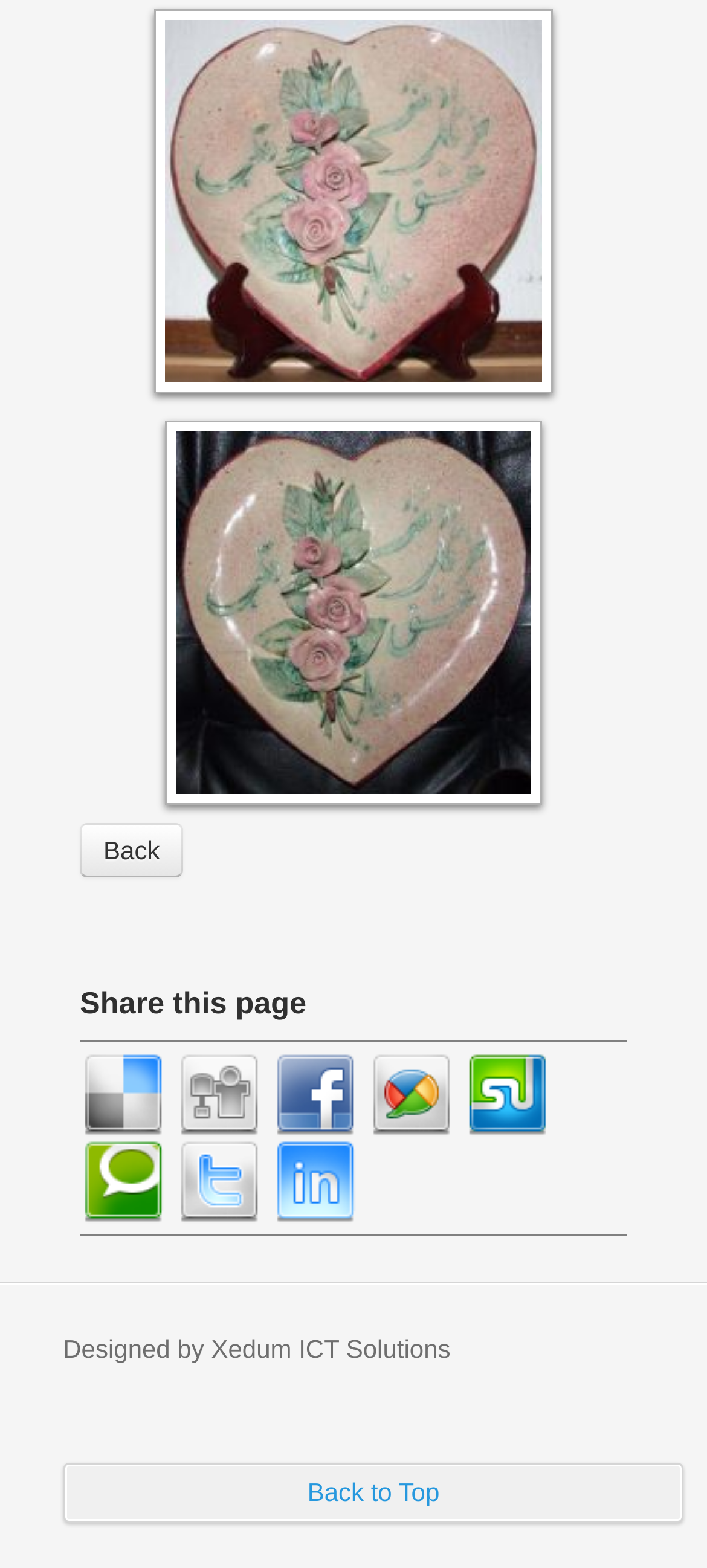How many social media platforms can you share this page to?
Could you give a comprehensive explanation in response to this question?

The number of social media platforms can be found by counting the link elements with IDs 259 to 266, which have images with different social media platform logos. These platforms are Delicious, Digg, Facebook, Google Plus, Stumbleupon, Technorati, and Twitter.